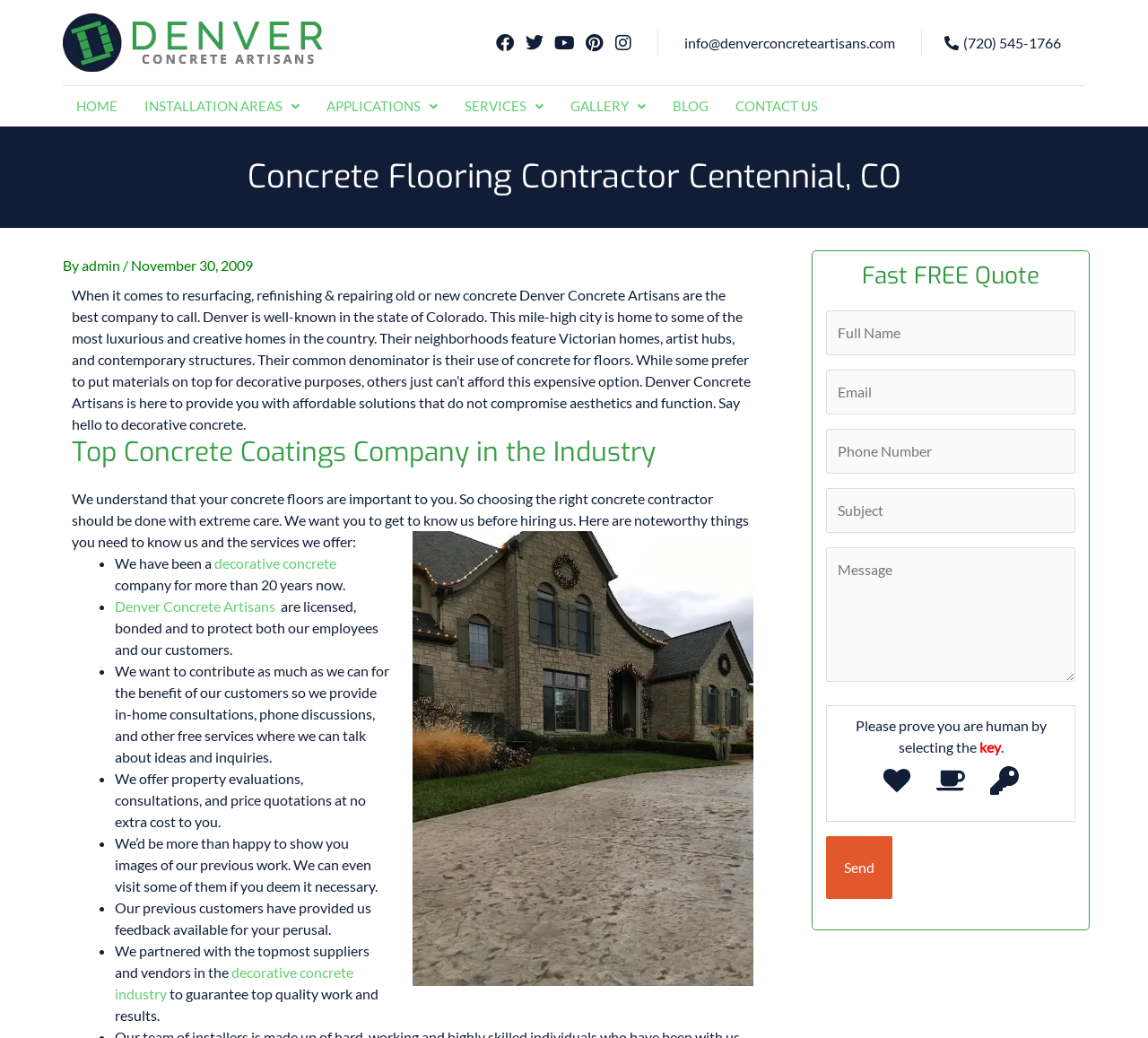Please locate the bounding box coordinates of the element's region that needs to be clicked to follow the instruction: "Click on the CONTACT US link". The bounding box coordinates should be provided as four float numbers between 0 and 1, i.e., [left, top, right, bottom].

[0.629, 0.083, 0.724, 0.122]